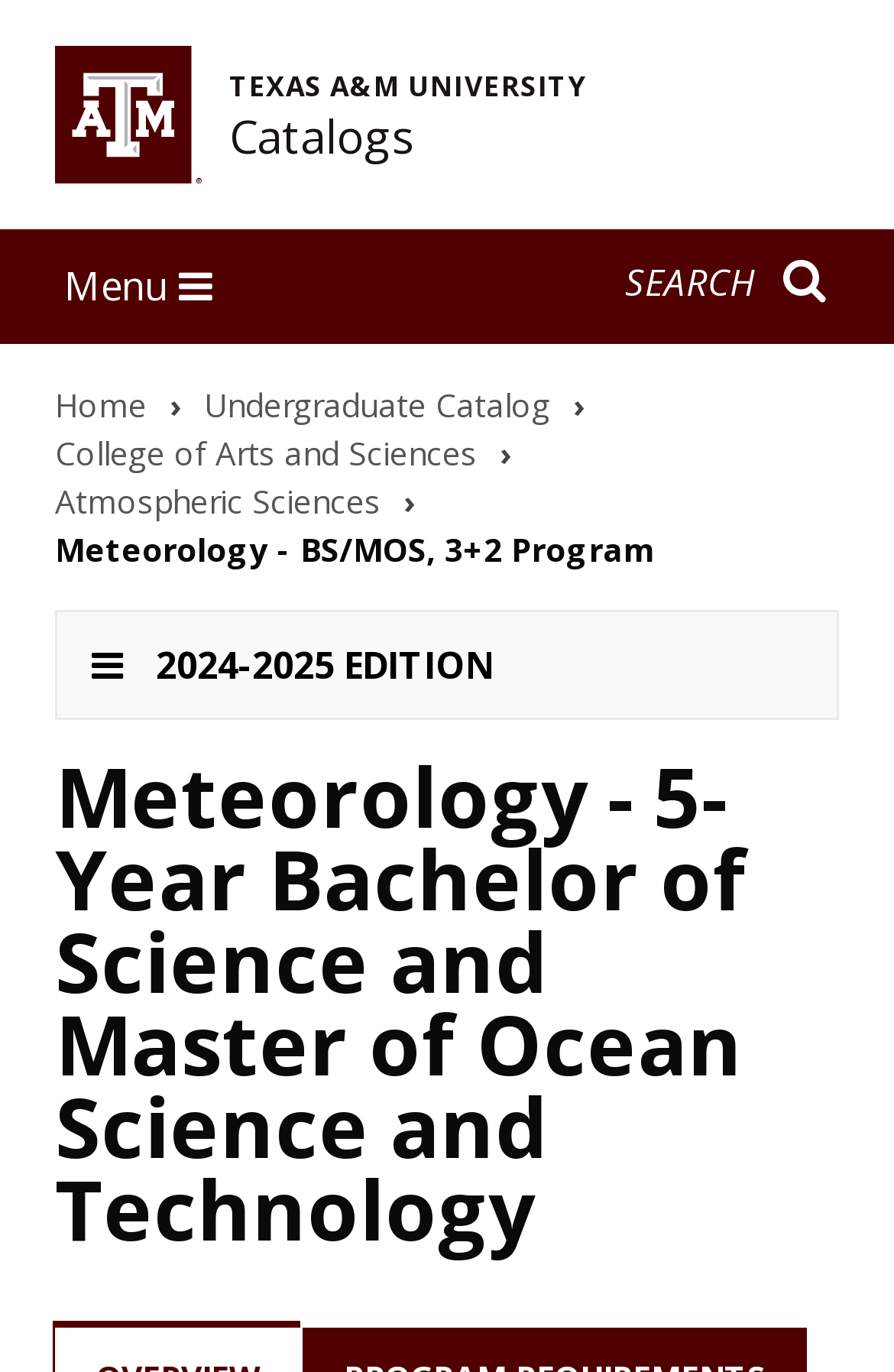Offer a meticulous caption that includes all visible features of the webpage.

The webpage is about the Meteorology - 5-Year Bachelor of Science and Master of Ocean Science and Technology program at Texas A&M University. At the top left corner, there is a link to the Texas A&M University homepage, accompanied by a university logo image. 

To the right of the university link, there is a heading that reads "TEXAS A&M UNIVERSITY Catalogs". Below this heading, there is a search button labeled "SEARCH" on the top right corner. 

On the top left side, there is a navigation menu labeled "Quick" with a toggle button. Below this menu, there is another navigation menu labeled "Breadcrumbs" that displays the page's hierarchy. The breadcrumbs menu starts with a "Home" link, followed by a series of links and arrows, leading to the current page, which is "Meteorology - BS/MOS, 3+2 Program". 

Below the breadcrumbs menu, there is a button labeled "2024-2025 EDITION". Underneath this button, the main content of the page begins, with a heading that reads "Meteorology - 5-Year Bachelor of Science and Master of Ocean Science and Technology".